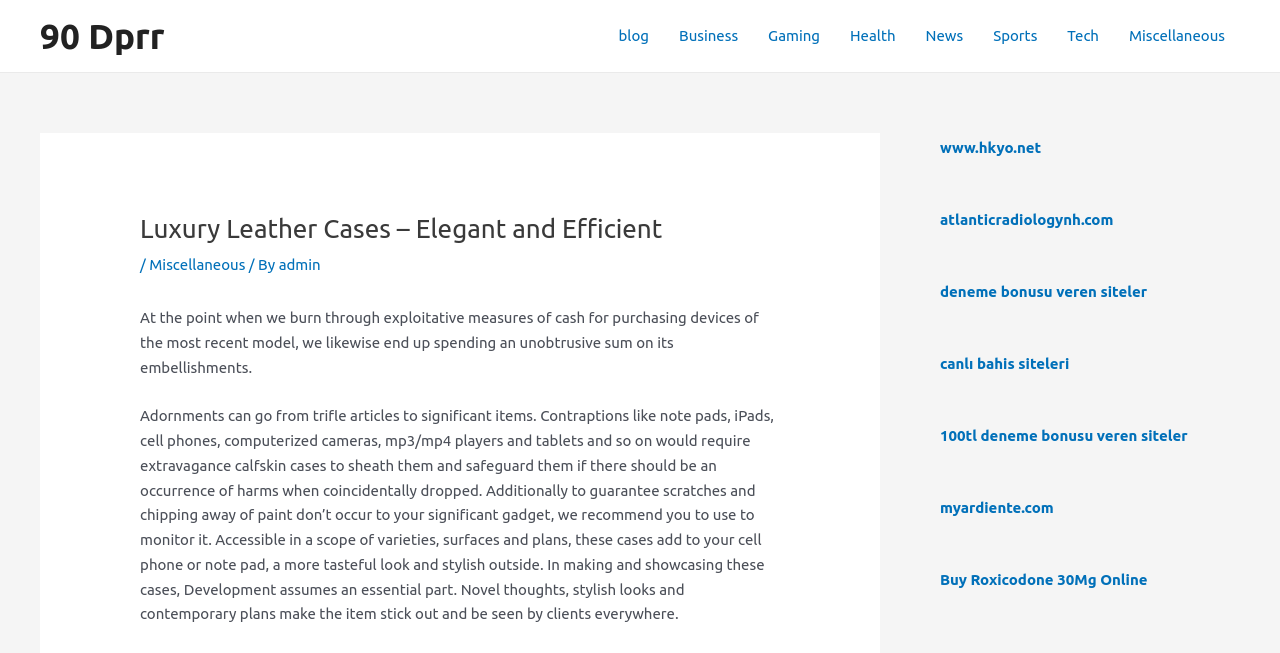Identify the bounding box coordinates of the specific part of the webpage to click to complete this instruction: "Click on the 'blog' link".

[0.472, 0.002, 0.519, 0.109]